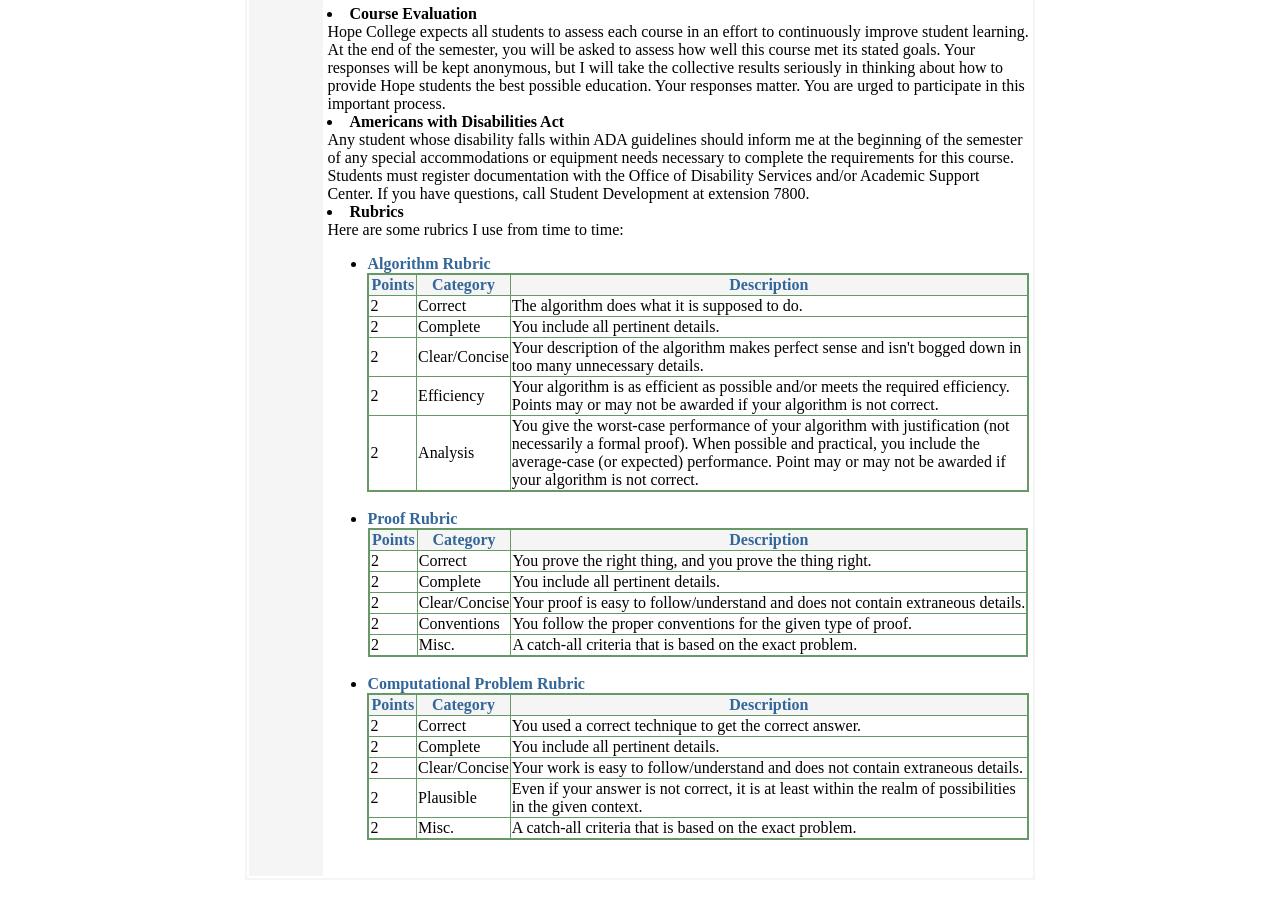How many rubrics are listed on the webpage?
Based on the screenshot, provide a one-word or short-phrase response.

Three